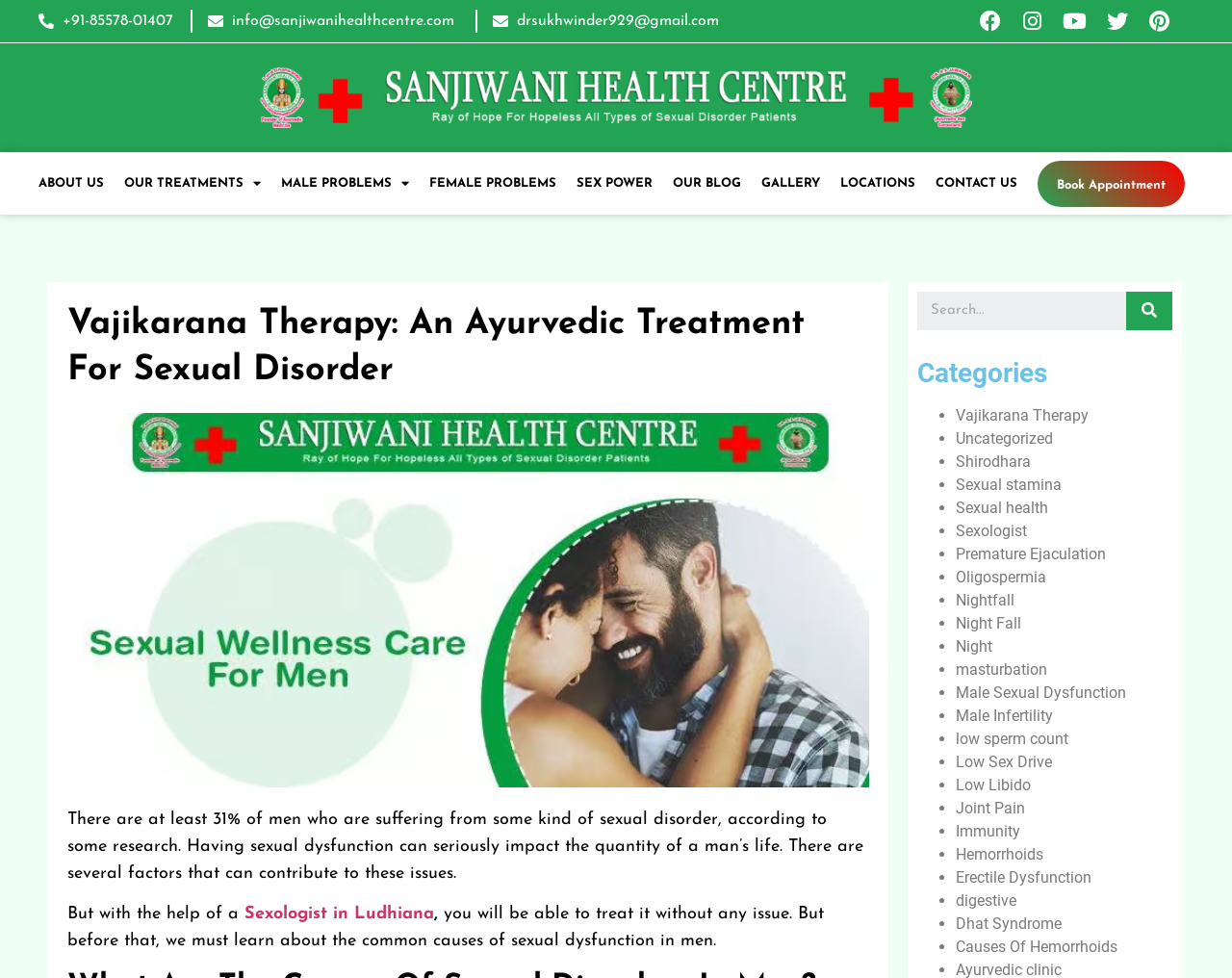What is the name of the therapy discussed?
Please elaborate on the answer to the question with detailed information.

The name of the therapy discussed on the webpage is 'Vajikarana Therapy', which is mentioned in the heading and the content of the webpage as an Ayurvedic treatment for sexual disorder.